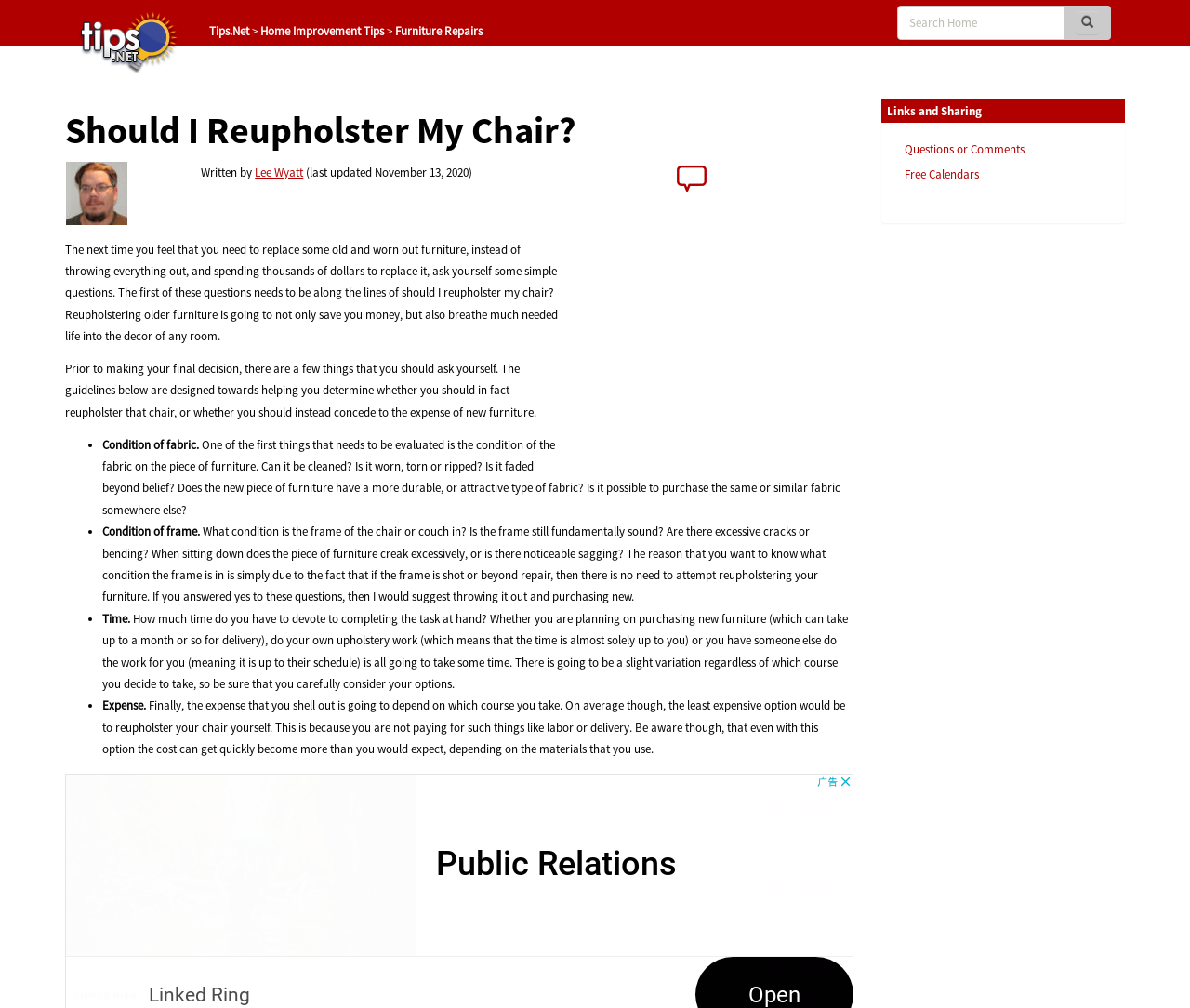Provide a one-word or short-phrase answer to the question:
What is the purpose of evaluating the frame of the chair?

To determine if it's still sound